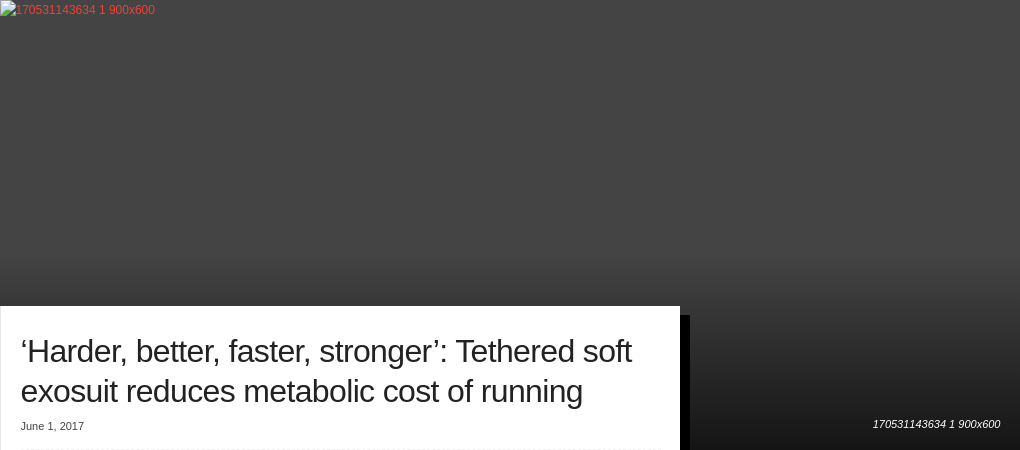Where was the research on the soft exosuit conducted?
Carefully analyze the image and provide a thorough answer to the question.

The article discusses innovative research conducted by the Wyss Institute at Harvard University, focusing on a soft exosuit designed to assist runners by decreasing their metabolic cost while running.